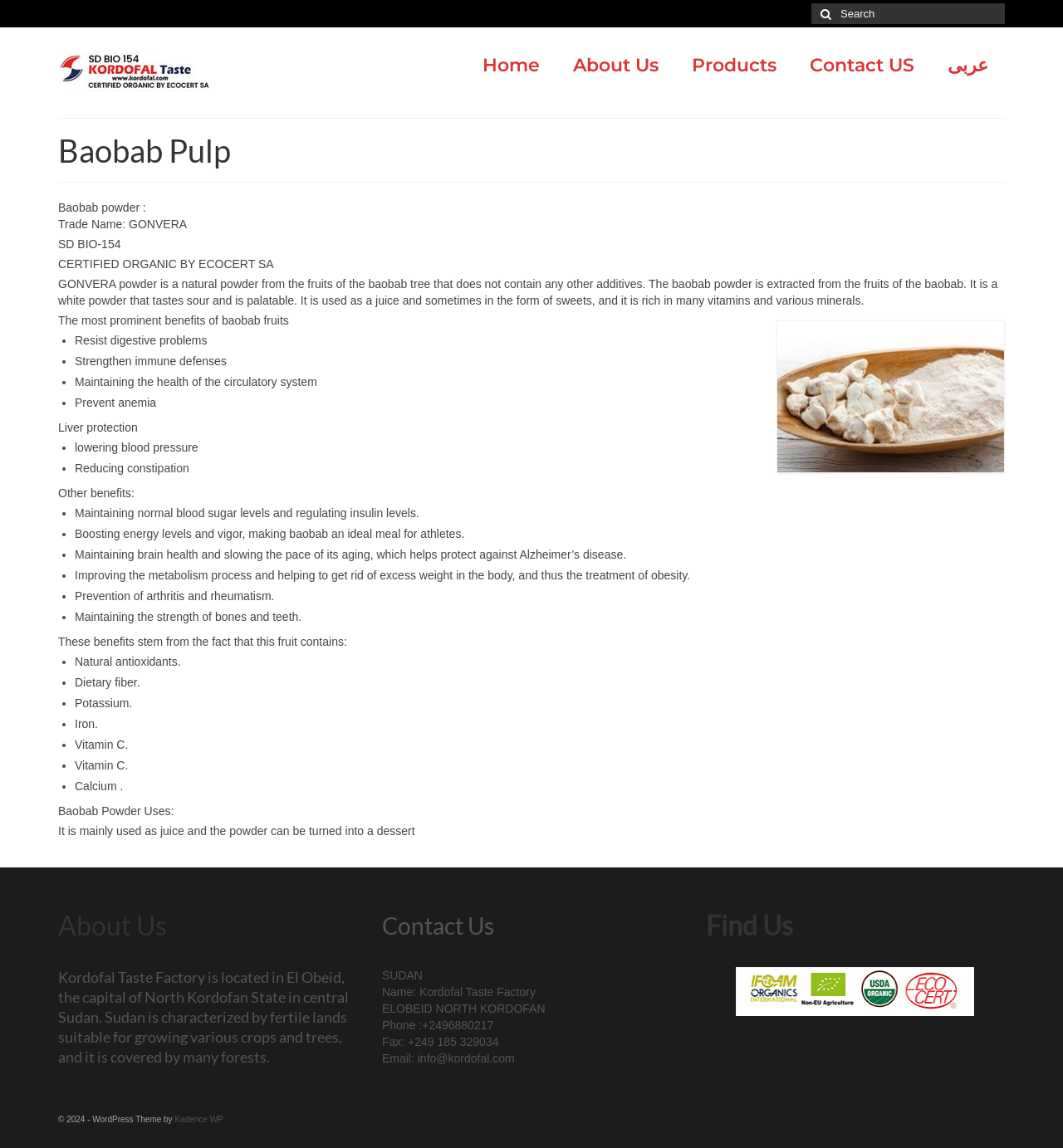Please determine the bounding box coordinates of the element to click in order to execute the following instruction: "Send an email to info@kordofal.com". The coordinates should be four float numbers between 0 and 1, specified as [left, top, right, bottom].

[0.393, 0.916, 0.484, 0.928]